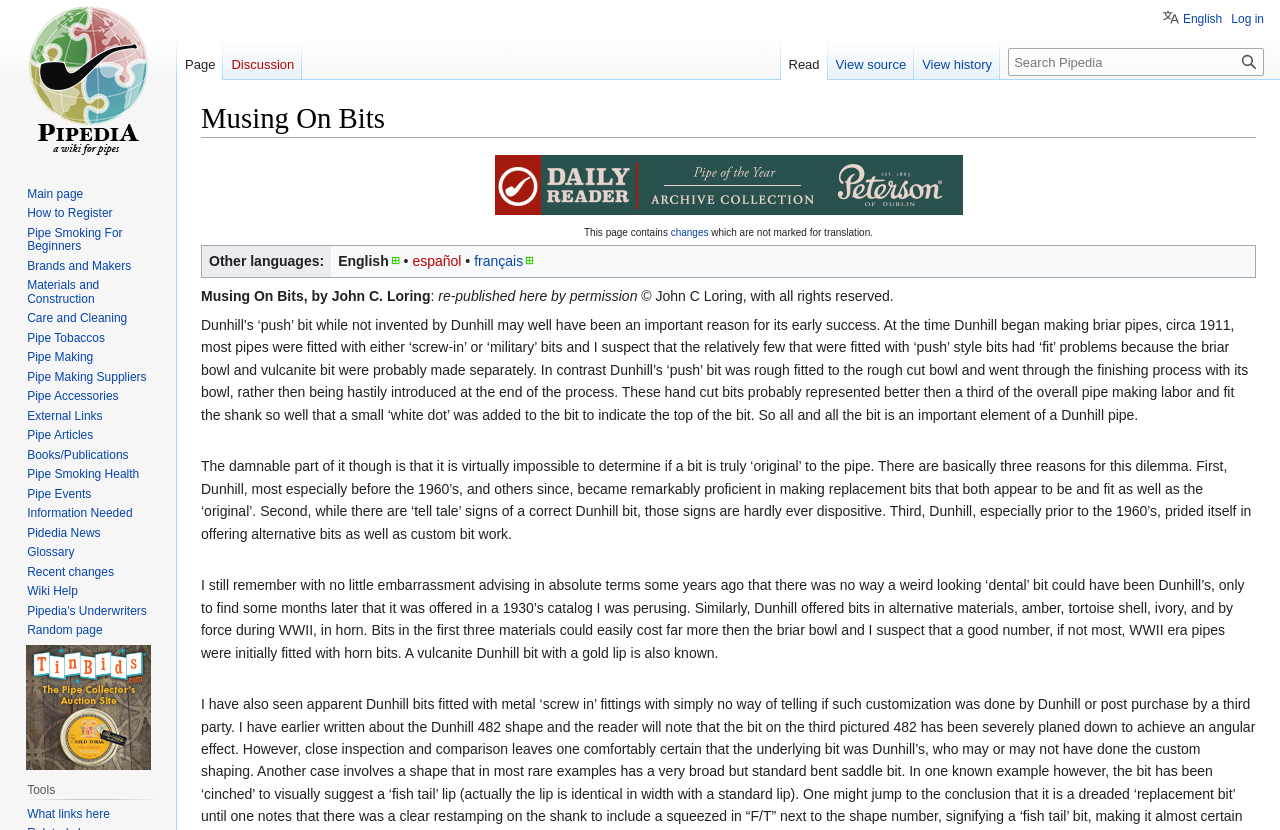What is the name of the author of Musing On Bits?
Respond with a short answer, either a single word or a phrase, based on the image.

John C. Loring